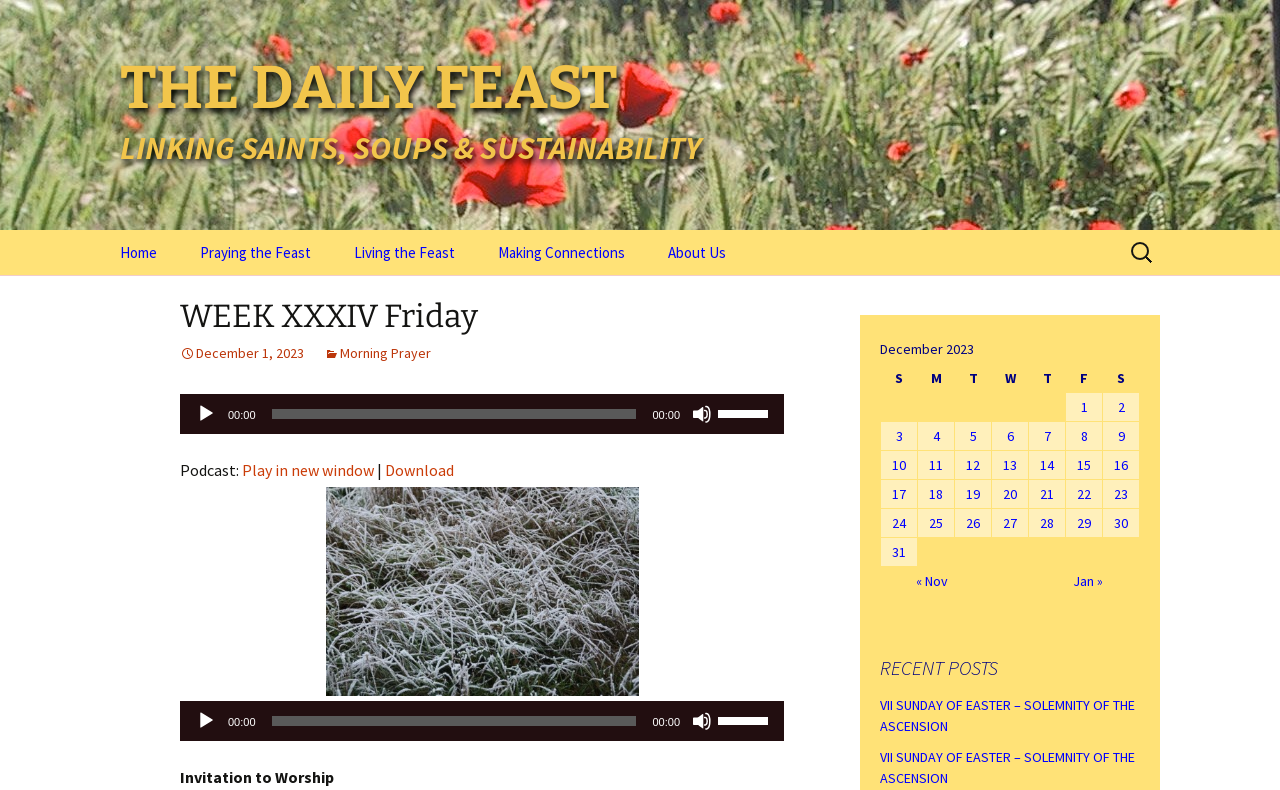How many audio players are on this webpage?
Please utilize the information in the image to give a detailed response to the question.

I counted the number of audio players on the webpage by looking at the elements with the label 'Audio Player'. There are two instances of this element, one at the top and one at the bottom of the page.